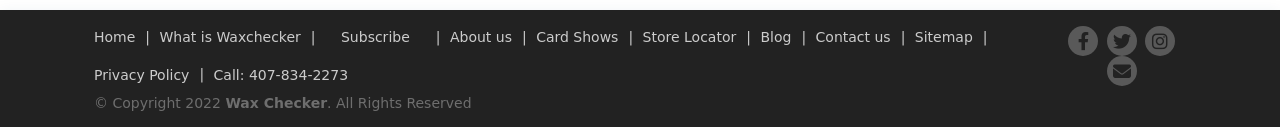Please find the bounding box coordinates of the element that needs to be clicked to perform the following instruction: "Call the customer service". The bounding box coordinates should be four float numbers between 0 and 1, represented as [left, top, right, bottom].

[0.167, 0.528, 0.272, 0.638]